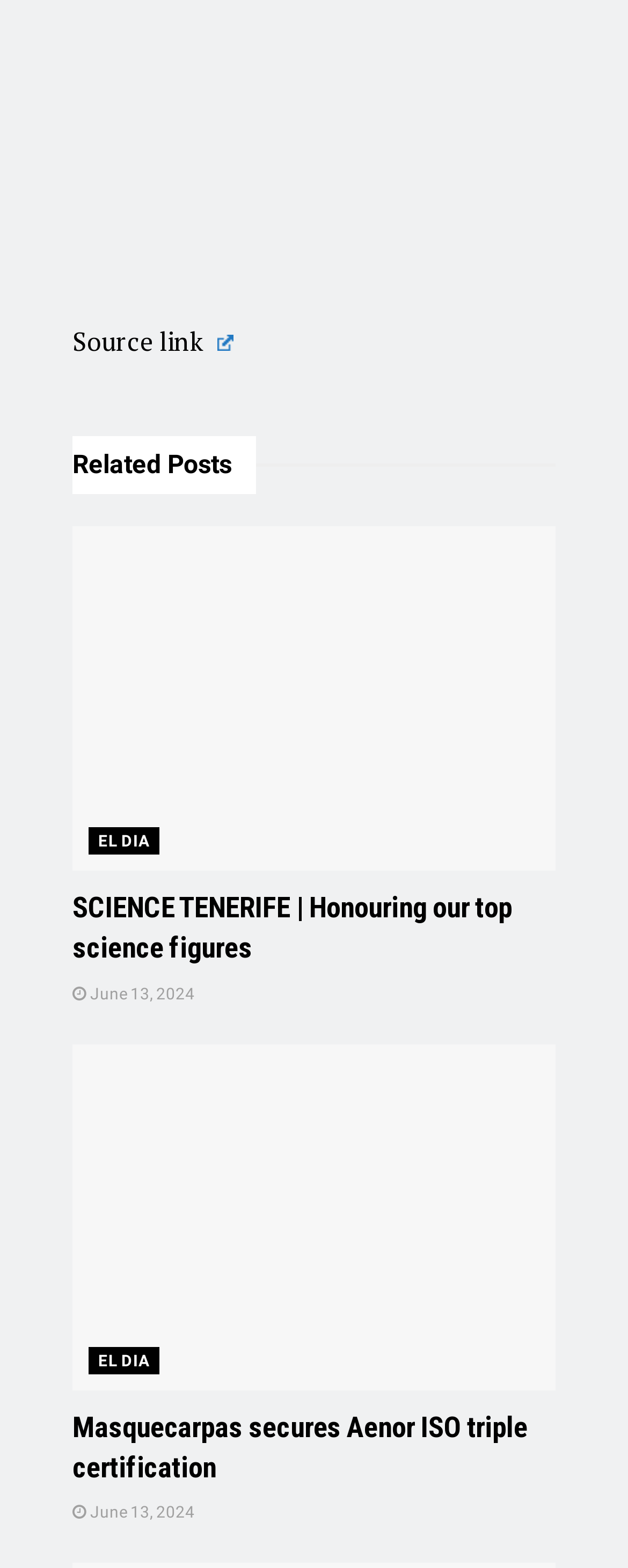Determine the bounding box coordinates for the region that must be clicked to execute the following instruction: "View the article 'SCIENCE TENERIFE | Honouring our top science figures'".

[0.115, 0.335, 0.885, 0.646]